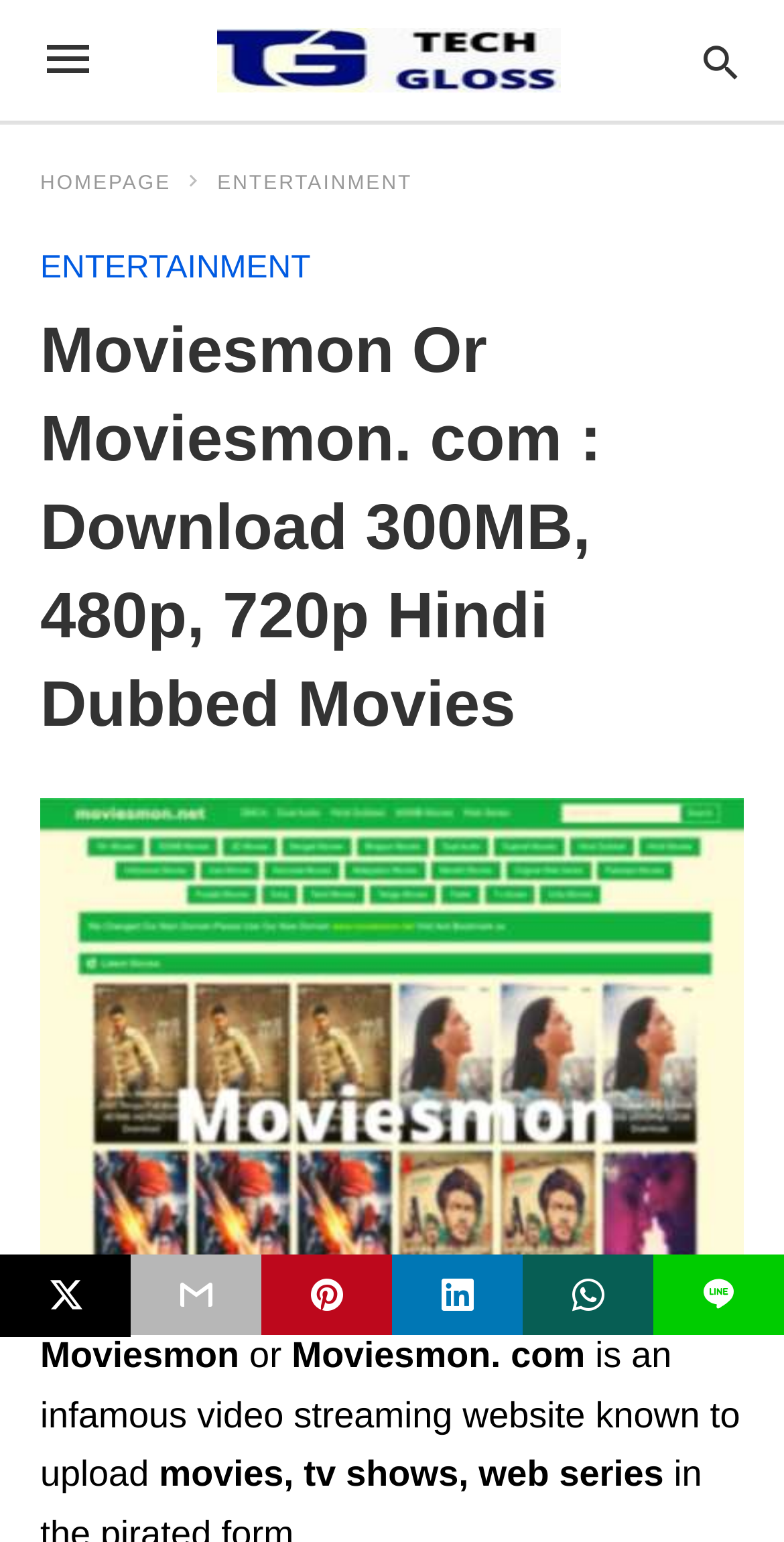Locate the bounding box coordinates of the area you need to click to fulfill this instruction: 'go to ENTERTAINMENT'. The coordinates must be in the form of four float numbers ranging from 0 to 1: [left, top, right, bottom].

[0.277, 0.112, 0.526, 0.126]